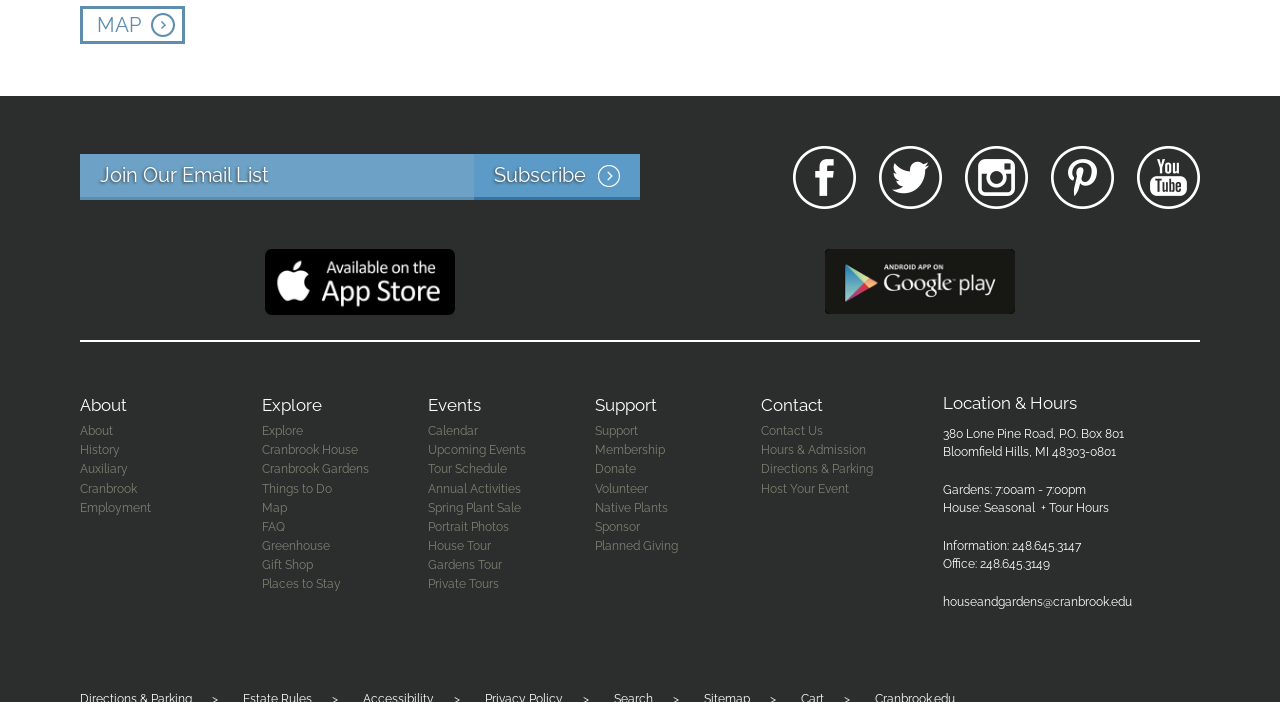Give a one-word or one-phrase response to the question:
What are the hours of operation for the gardens?

7:00am - 7:00pm